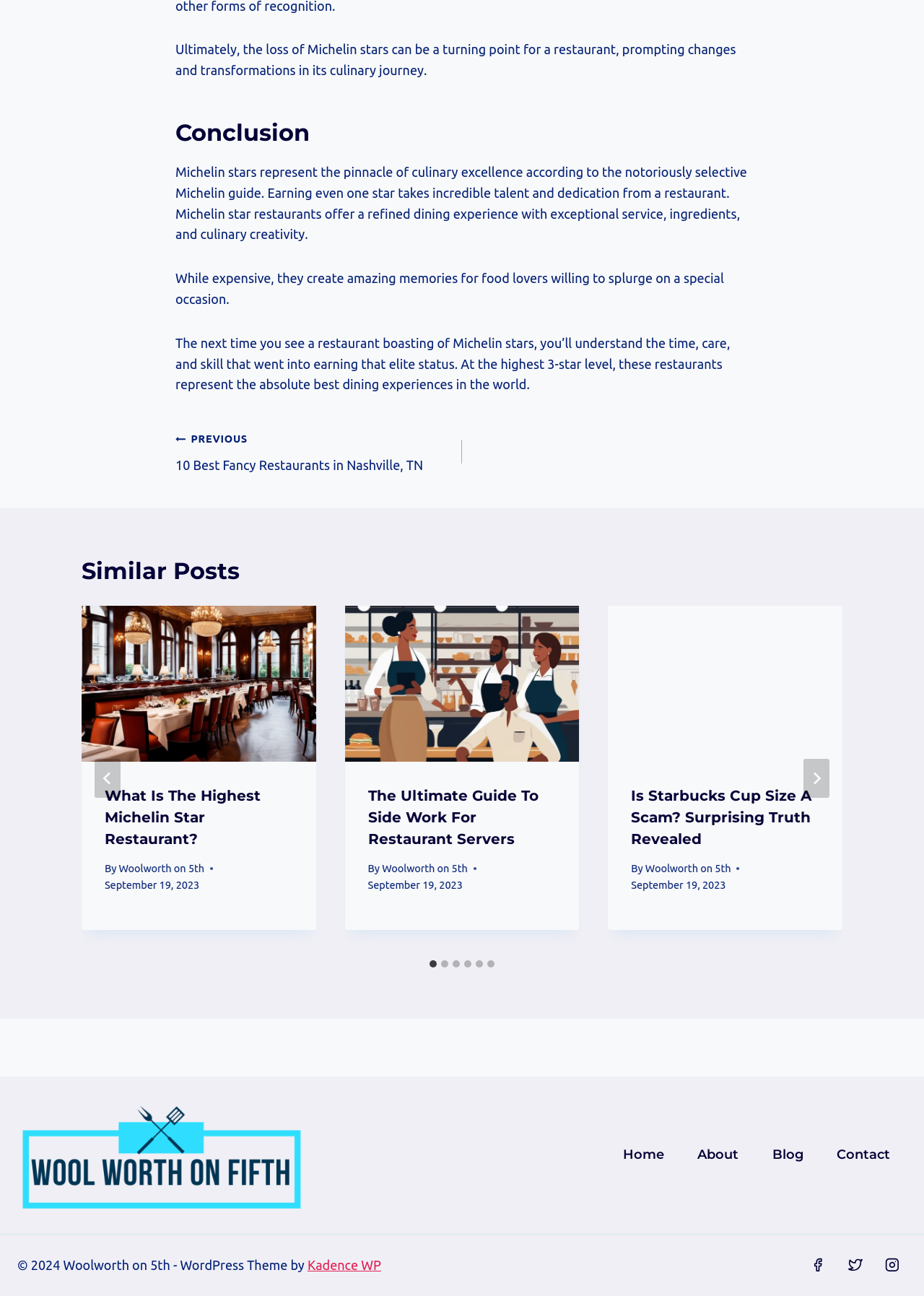Give a one-word or one-phrase response to the question:
What is the name of the website?

Woolworth on 5th